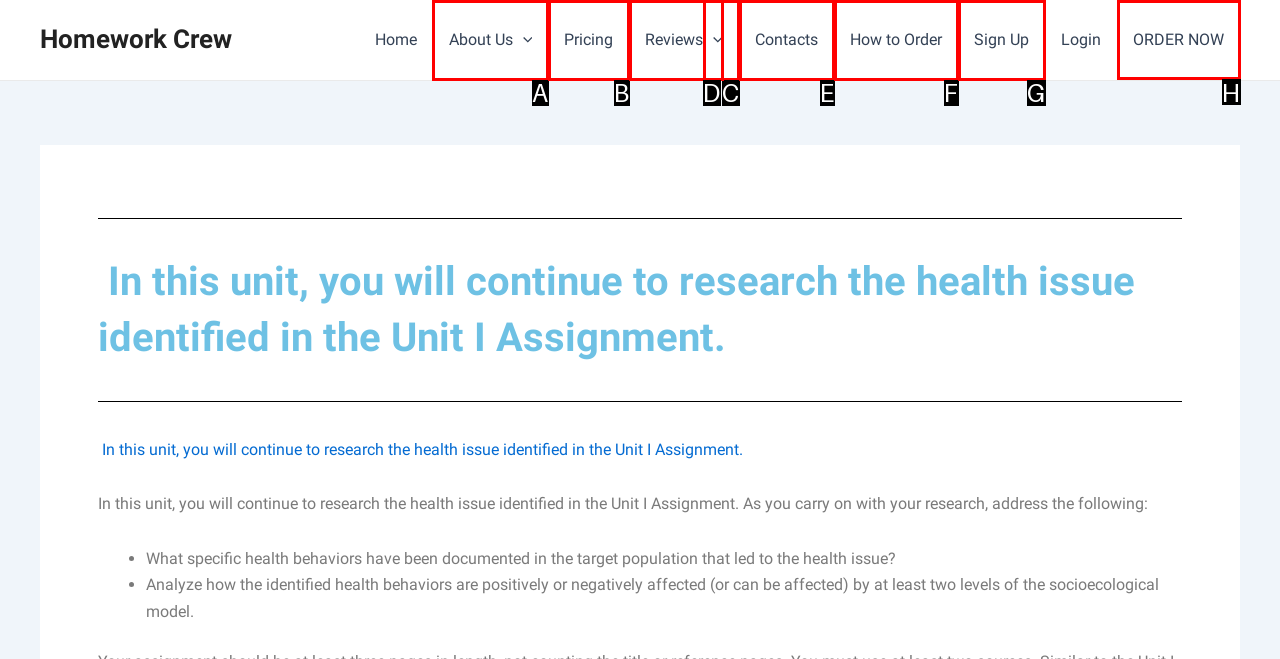Identify the correct choice to execute this task: Click on ORDER NOW
Respond with the letter corresponding to the right option from the available choices.

H